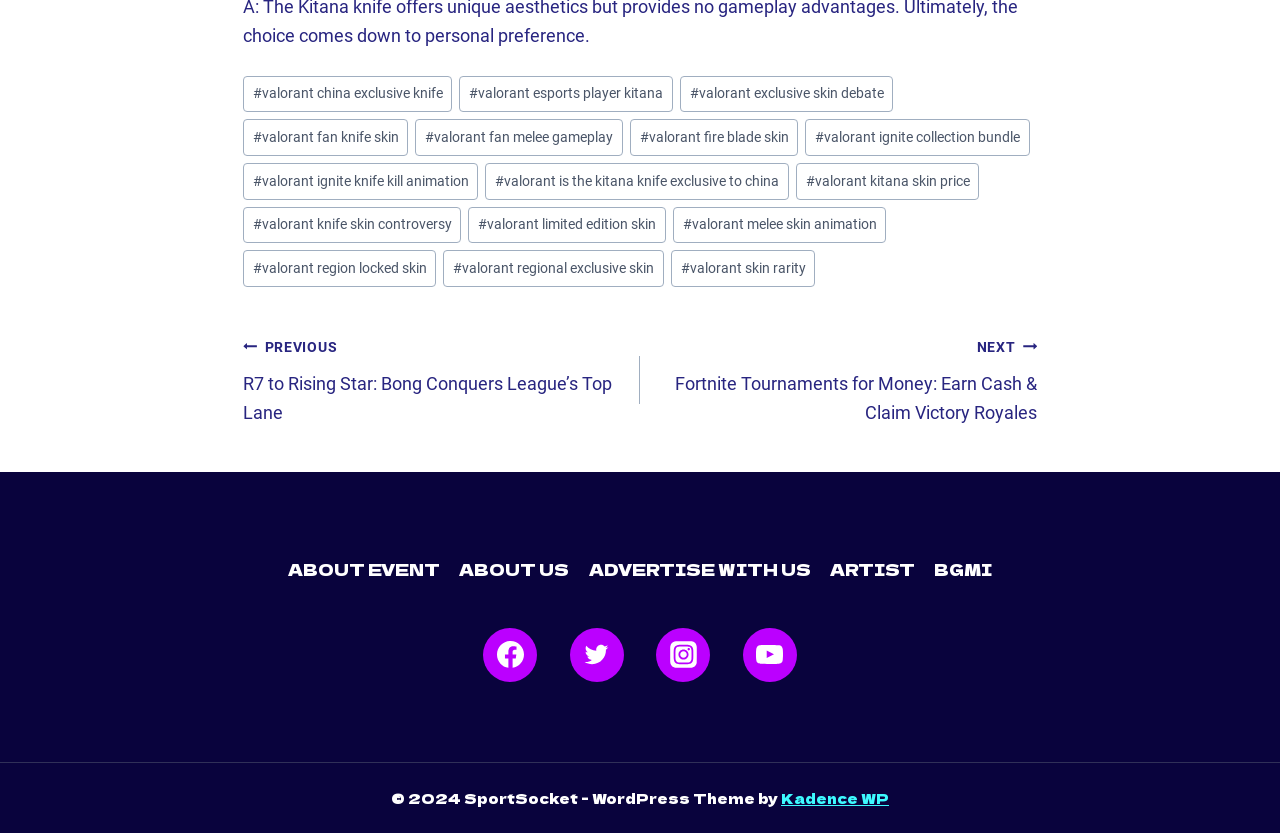Respond with a single word or phrase for the following question: 
What is the name of the WordPress theme used by SportSocket?

Kadence WP